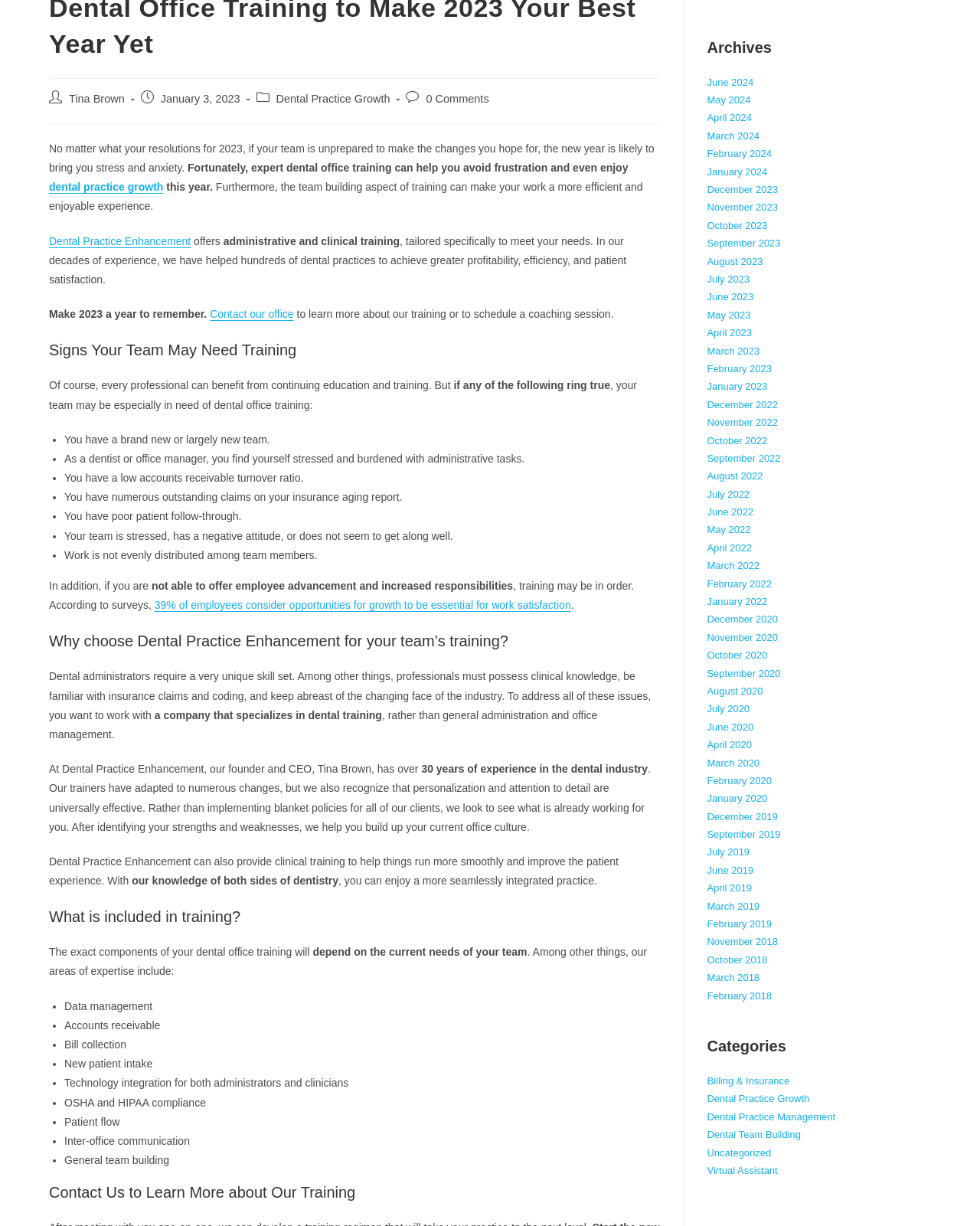Identify the bounding box of the UI component described as: "October 2020".

[0.721, 0.53, 0.783, 0.539]